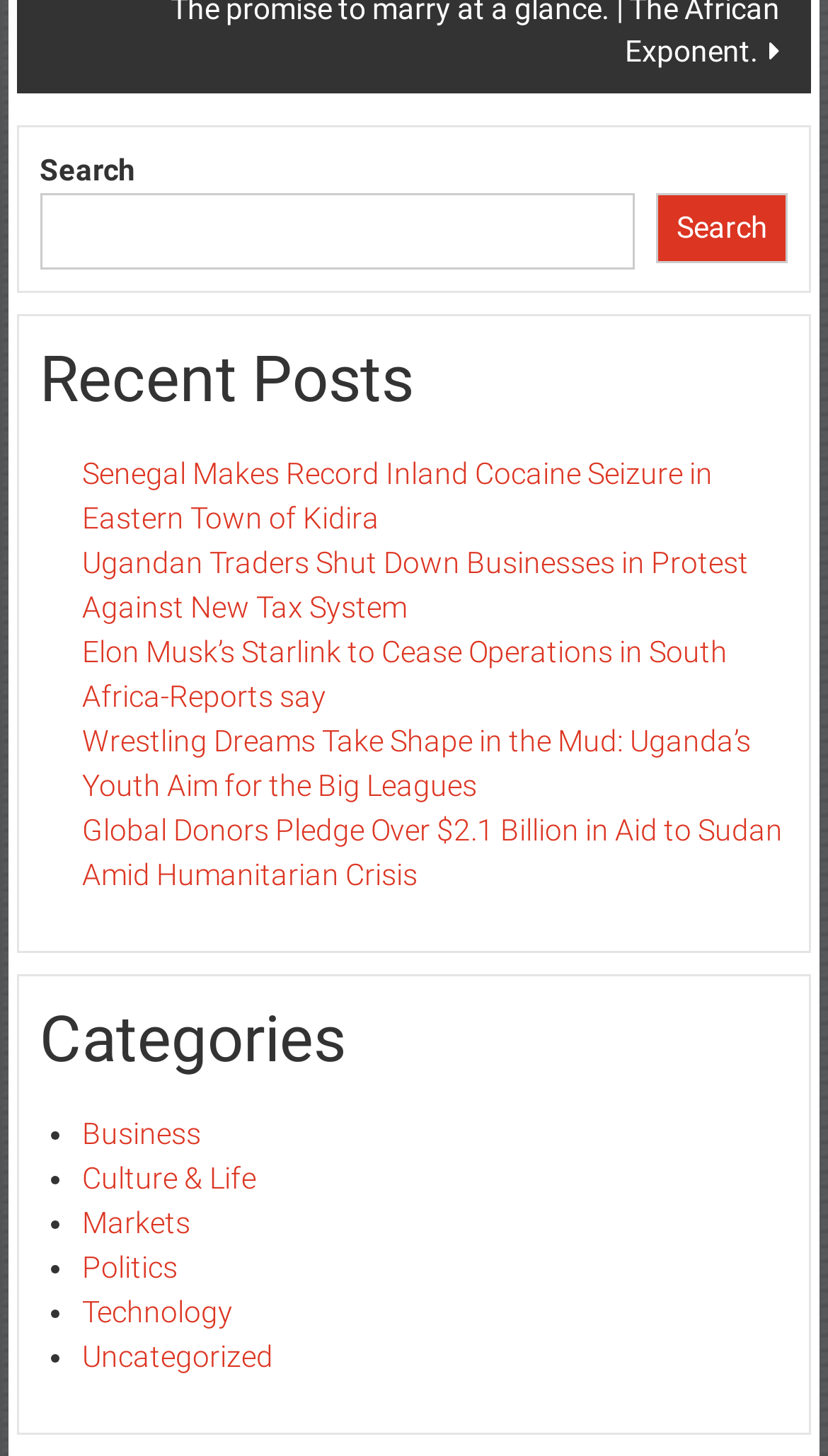Determine the bounding box coordinates of the clickable area required to perform the following instruction: "Search for something". The coordinates should be represented as four float numbers between 0 and 1: [left, top, right, bottom].

[0.048, 0.133, 0.766, 0.185]